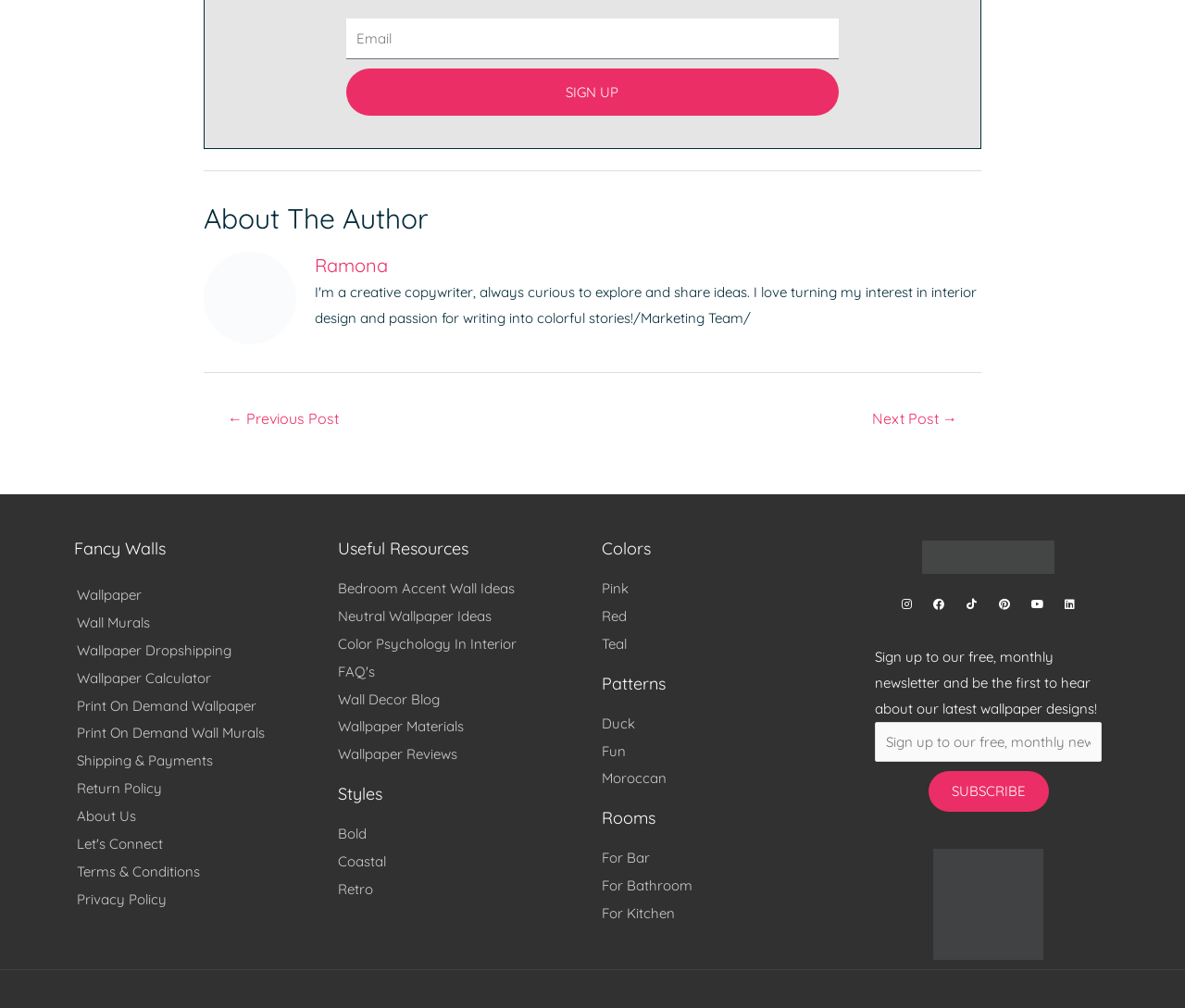Answer this question in one word or a short phrase: What is the purpose of the 'SIGN UP' button?

To sign up for newsletter